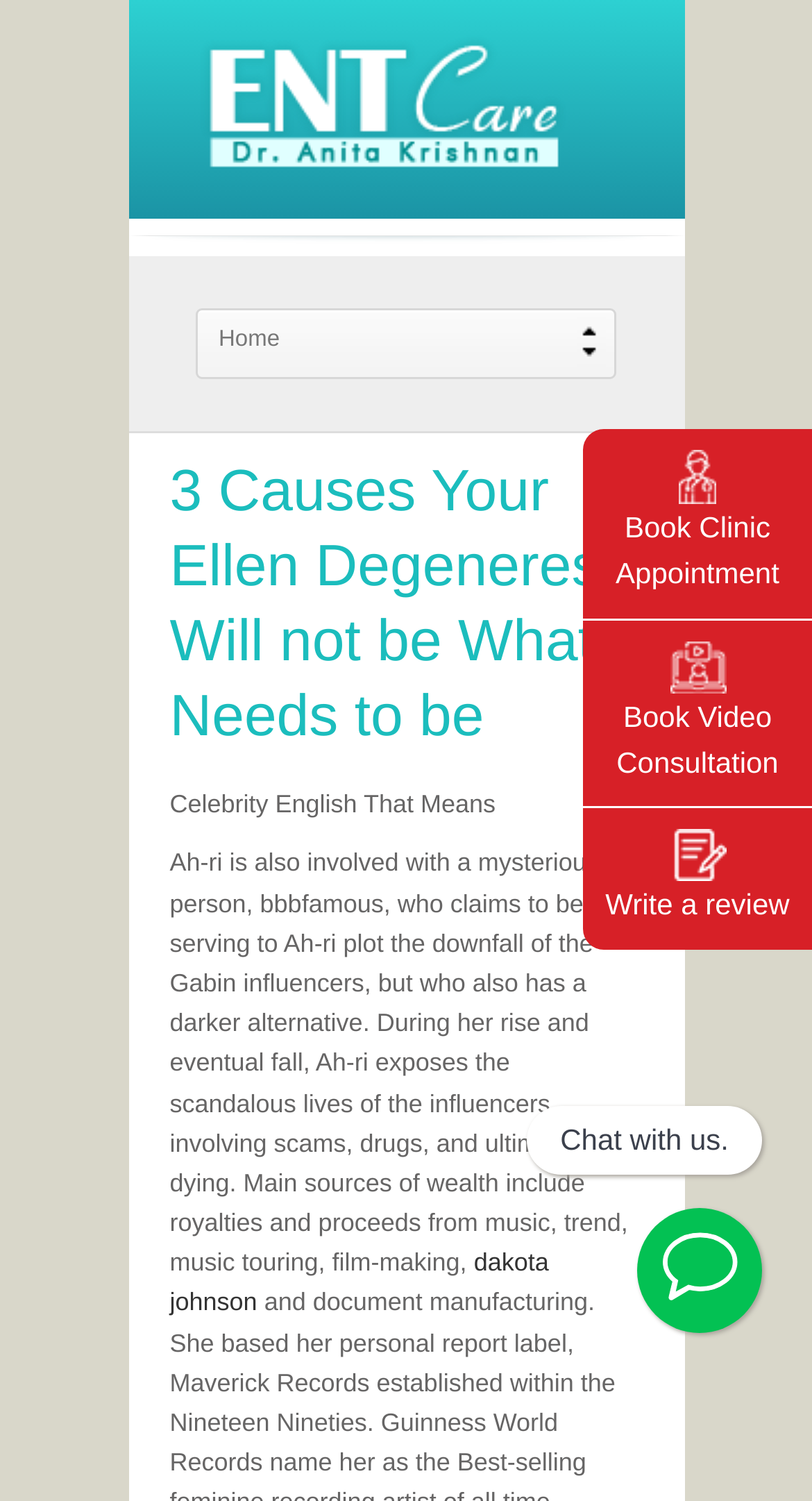Determine the bounding box coordinates of the region that needs to be clicked to achieve the task: "Chat with us".

[0.69, 0.748, 0.897, 0.77]